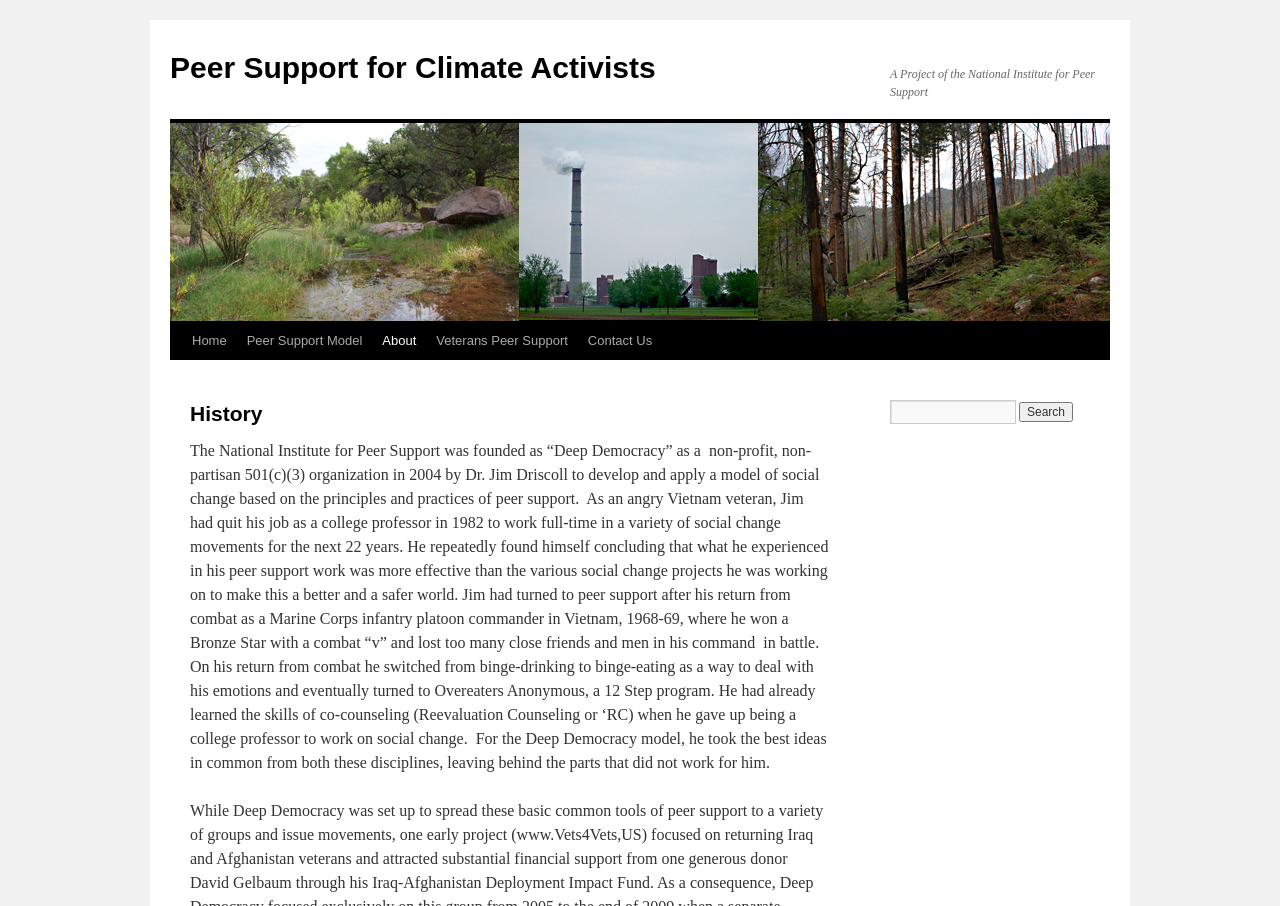Determine the bounding box for the UI element described here: "Contact Us".

[0.451, 0.355, 0.517, 0.397]